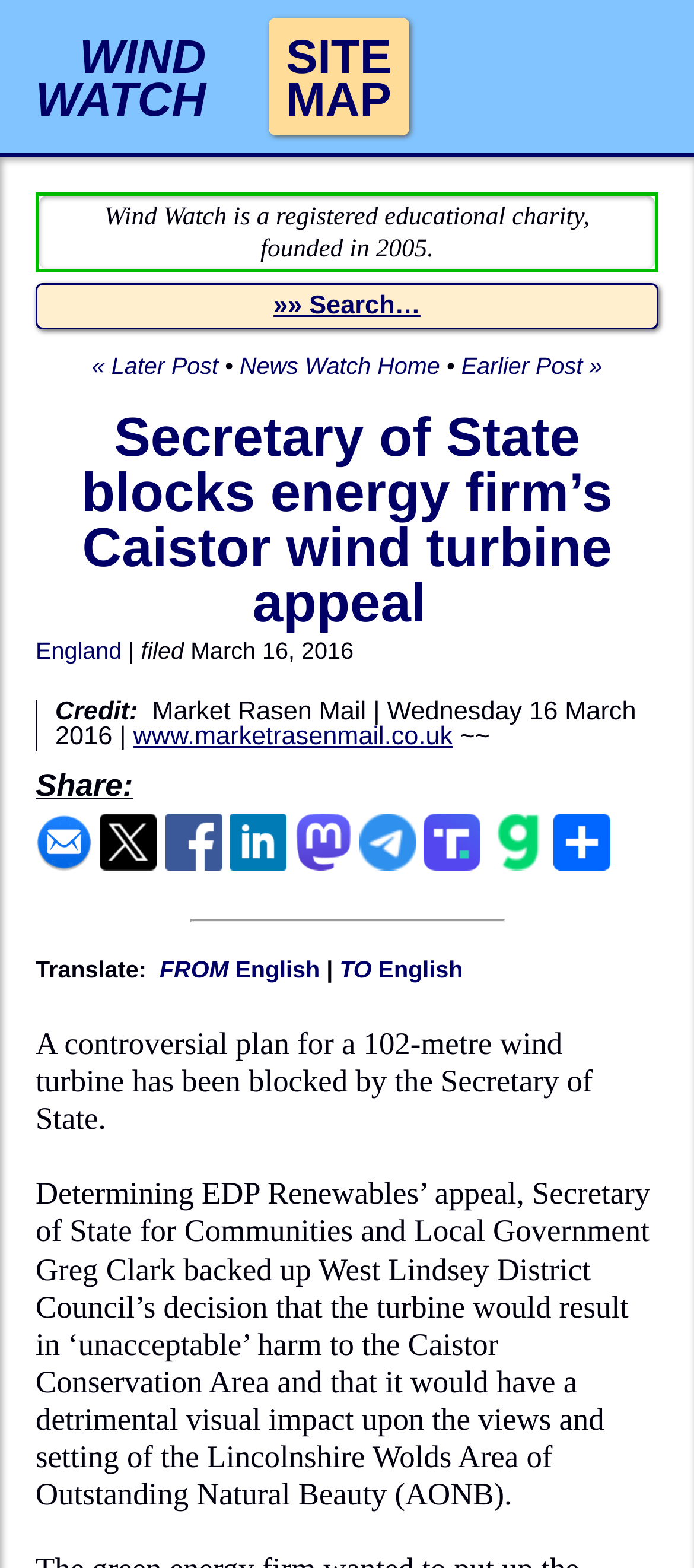Please provide a brief answer to the following inquiry using a single word or phrase:
What is the name of the council that made a decision about the turbine?

West Lindsey District Council